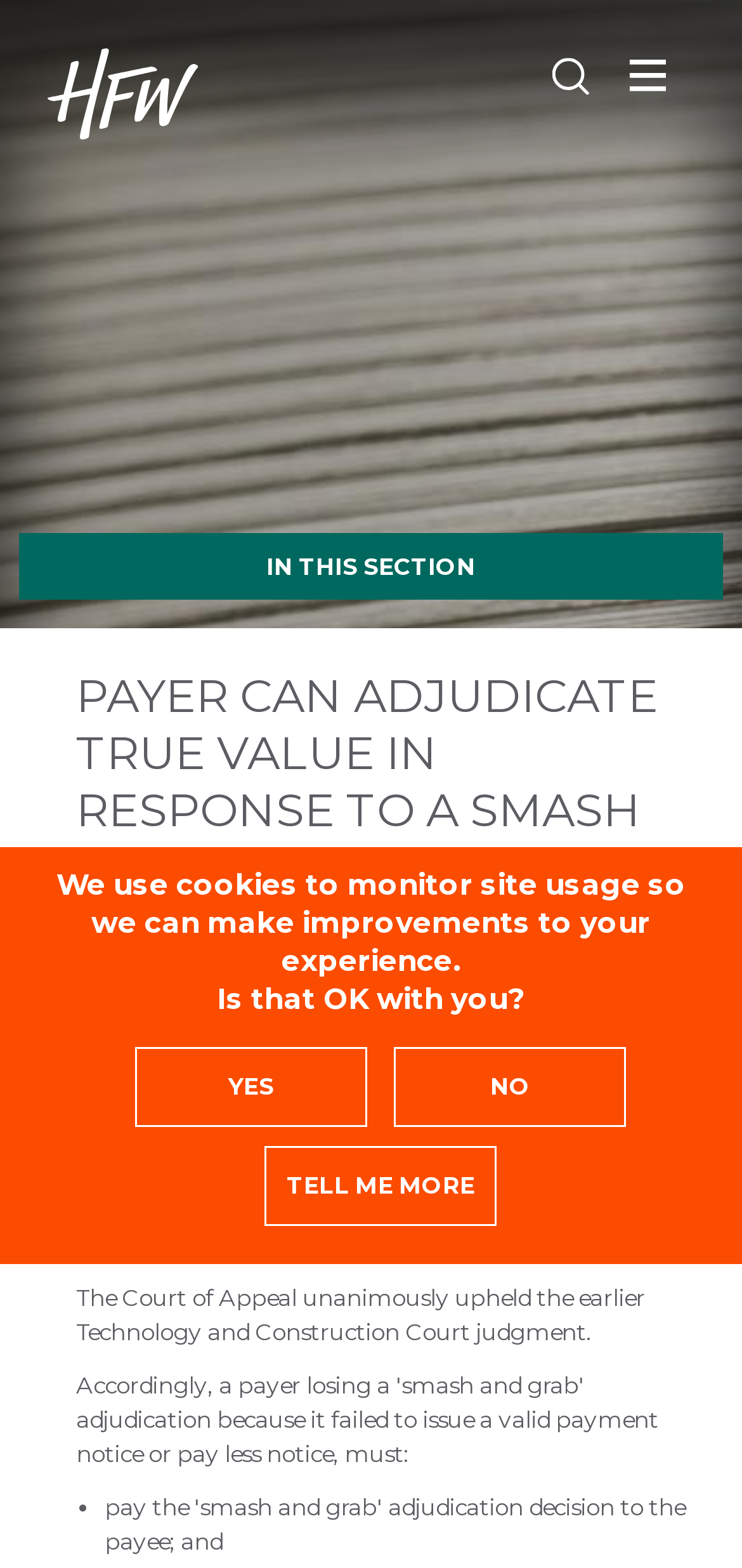Give an extensive and precise description of the webpage.

The webpage appears to be a law firm's website, specifically a page about a court case. At the top left, there is a heading "HFW" with an image of the law firm's logo. To the right of the logo, there are three links: "SEARCH", "OPEN NAV", and "IN THIS SECTION". 

Below the top section, there is a main content area. The first heading in this section is "BRIEFINGS", followed by a subheading that summarizes the court case: "PAYER CAN ADJUDICATE TRUE VALUE IN RESPONSE TO A SMASH AND GRAB ADJUDICATION". The next heading provides more details about the case, including the court's decision. 

There are three paragraphs of text that provide further information about the case, including the court's ruling and its implications. The text is divided into three sections, with the first section describing the case, the second section discussing the court's decision, and the third section providing additional context.

At the bottom of the page, there is a section related to cookies. It informs users that the website uses cookies to monitor site usage and asks for their consent. There are three links: "YES" to accept cookies, "NO" to decline, and "TELL ME MORE" to learn more about the website's cookie policy. To the right of these links, there is a small image. Finally, there is a "Hide" link at the bottom right corner of the page.